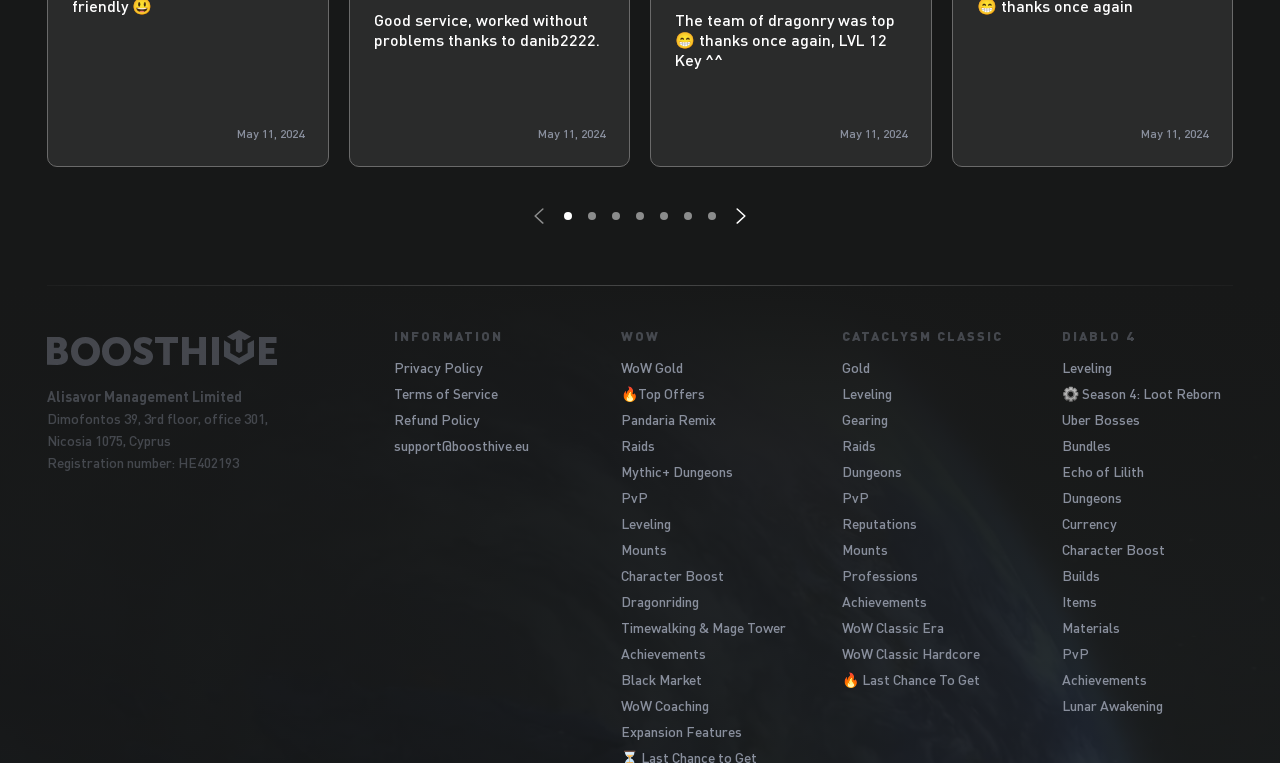What is the company name of the website owner?
Analyze the image and deliver a detailed answer to the question.

I found the company name in the StaticText element with the text 'Alisavor Management Limited' which is located at the bottom of the page.